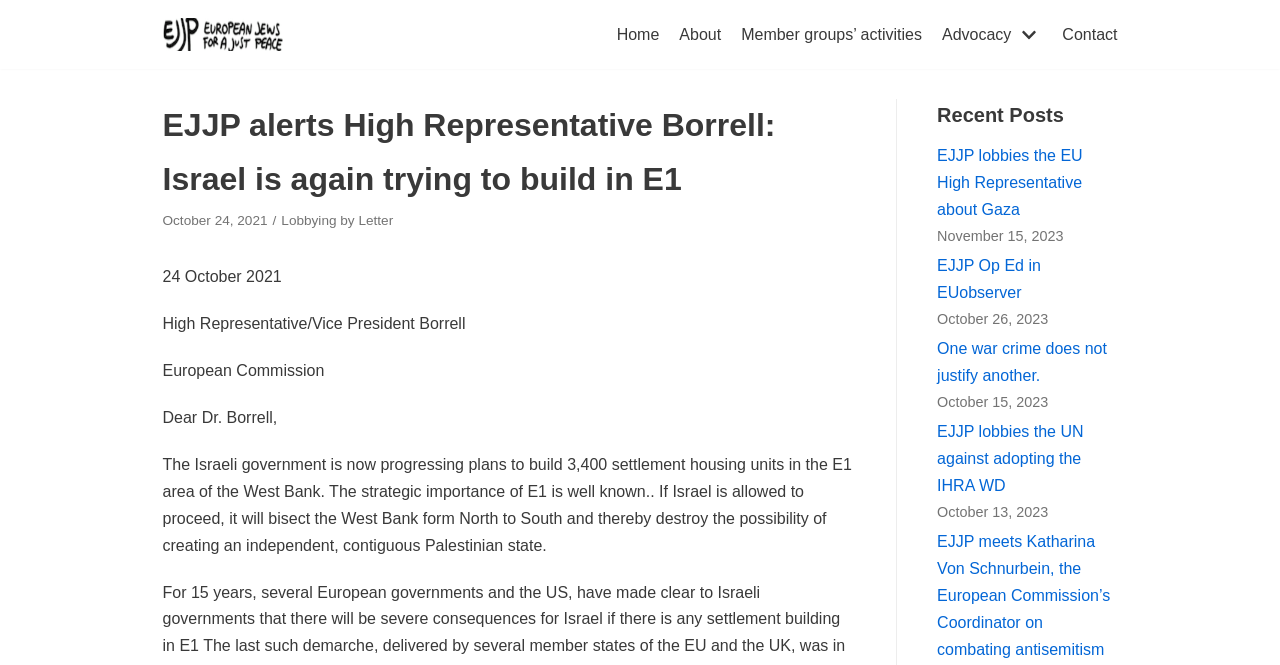Select the bounding box coordinates of the element I need to click to carry out the following instruction: "Click on 'Home'".

[0.482, 0.033, 0.515, 0.071]